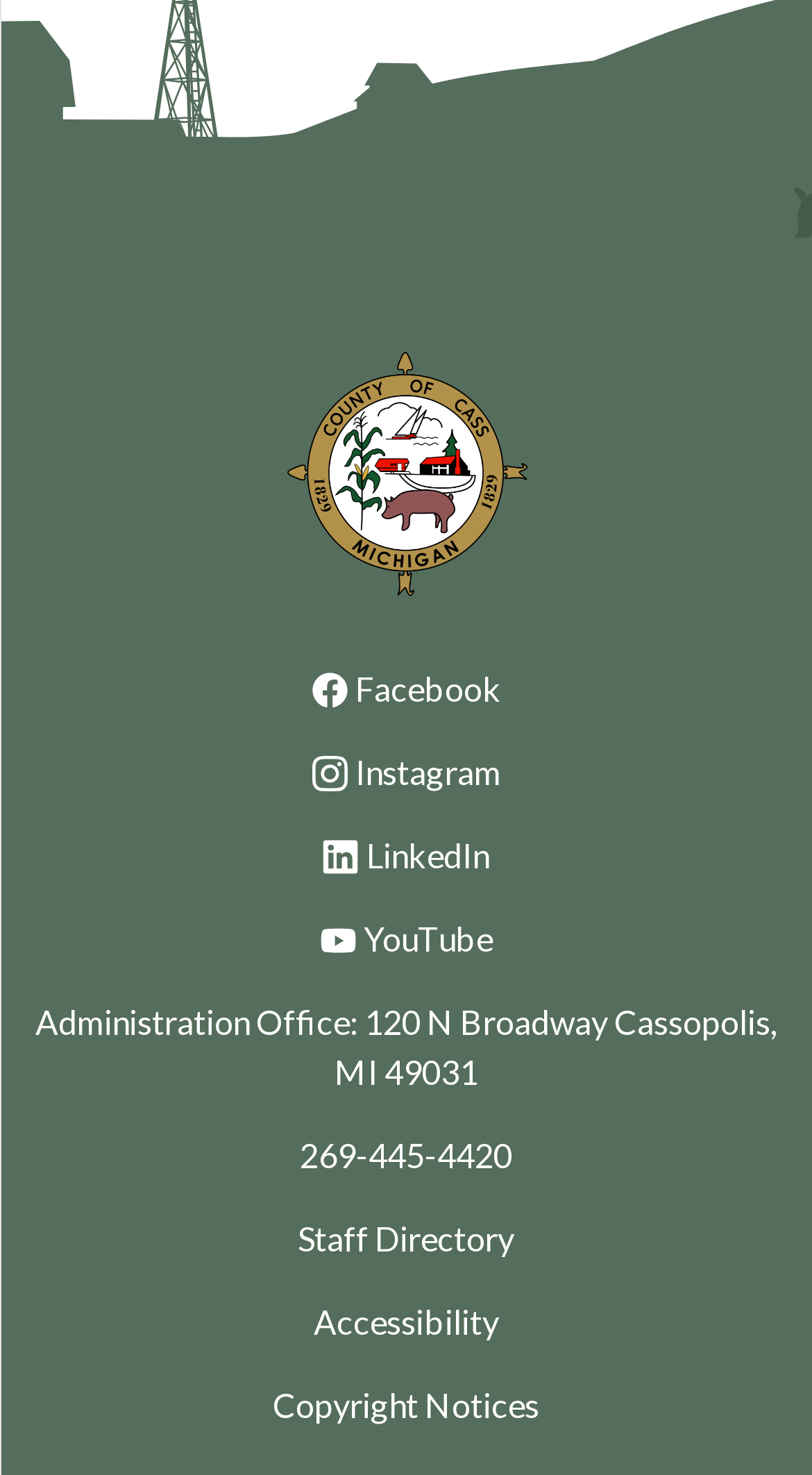Using the description: "Instagram", determine the UI element's bounding box coordinates. Ensure the coordinates are in the format of four float numbers between 0 and 1, i.e., [left, top, right, bottom].

[0.383, 0.507, 0.617, 0.541]